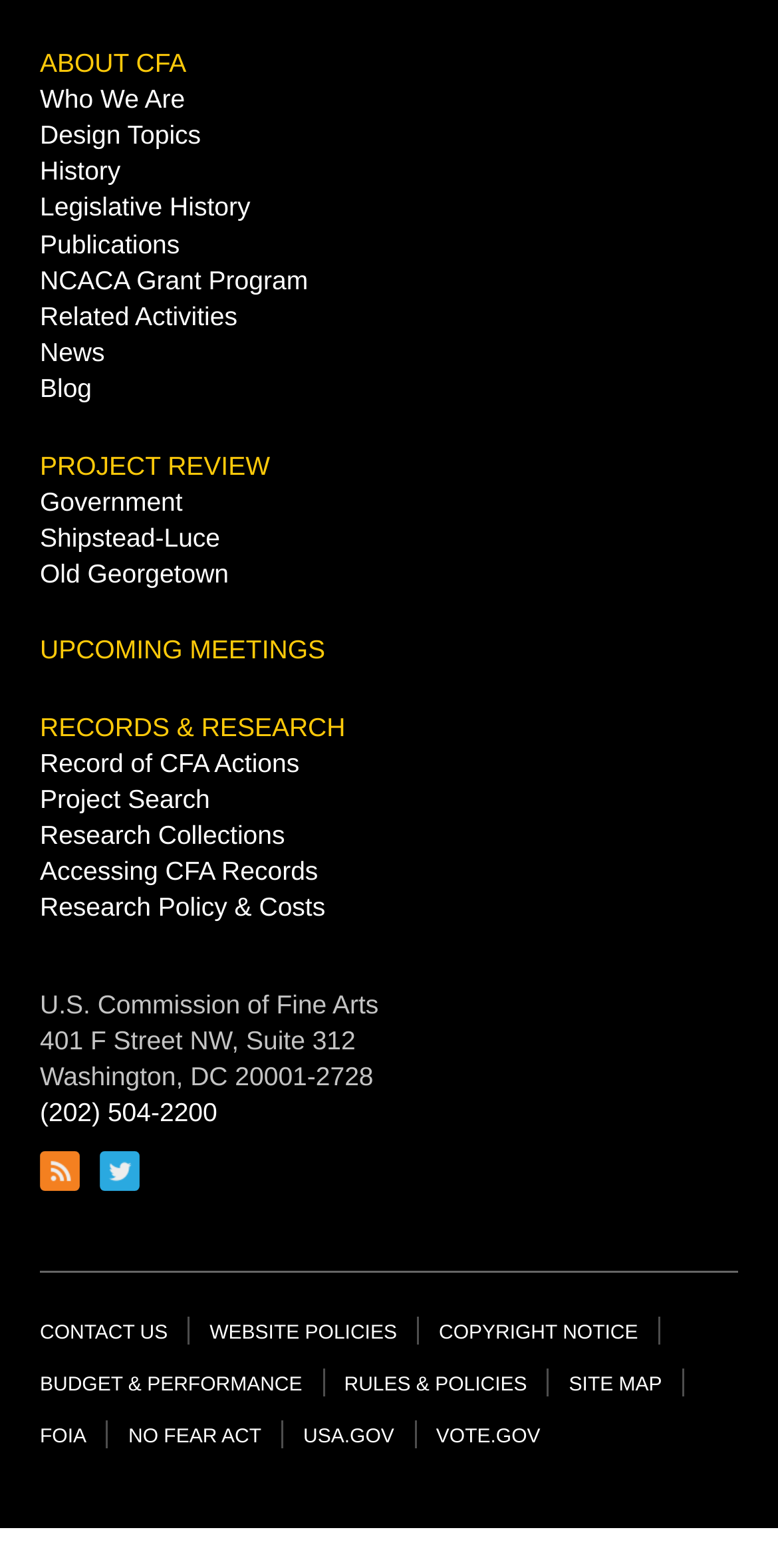Using the provided element description: "Research Policy & Costs", identify the bounding box coordinates. The coordinates should be four floats between 0 and 1 in the order [left, top, right, bottom].

[0.051, 0.569, 0.418, 0.588]